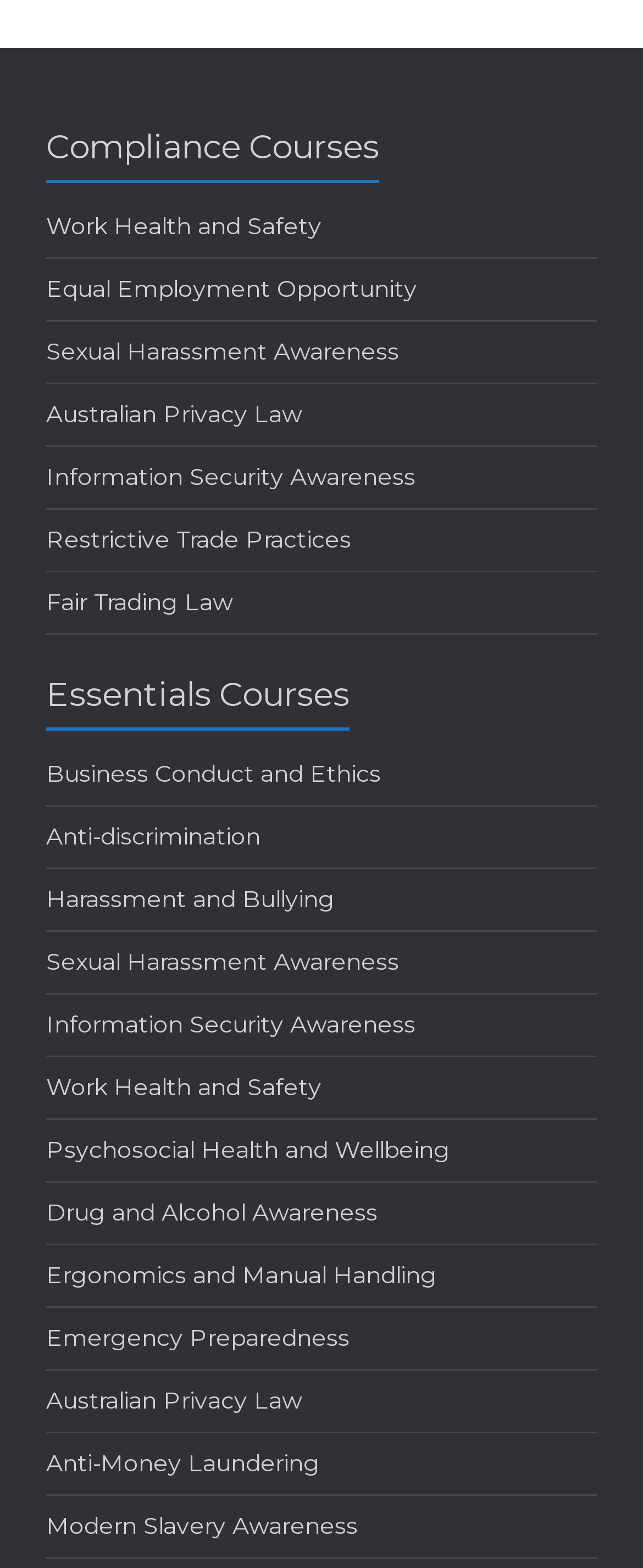Using the element description: "Anti-Money Laundering", determine the bounding box coordinates for the specified UI element. The coordinates should be four float numbers between 0 and 1, [left, top, right, bottom].

[0.072, 0.924, 0.497, 0.943]